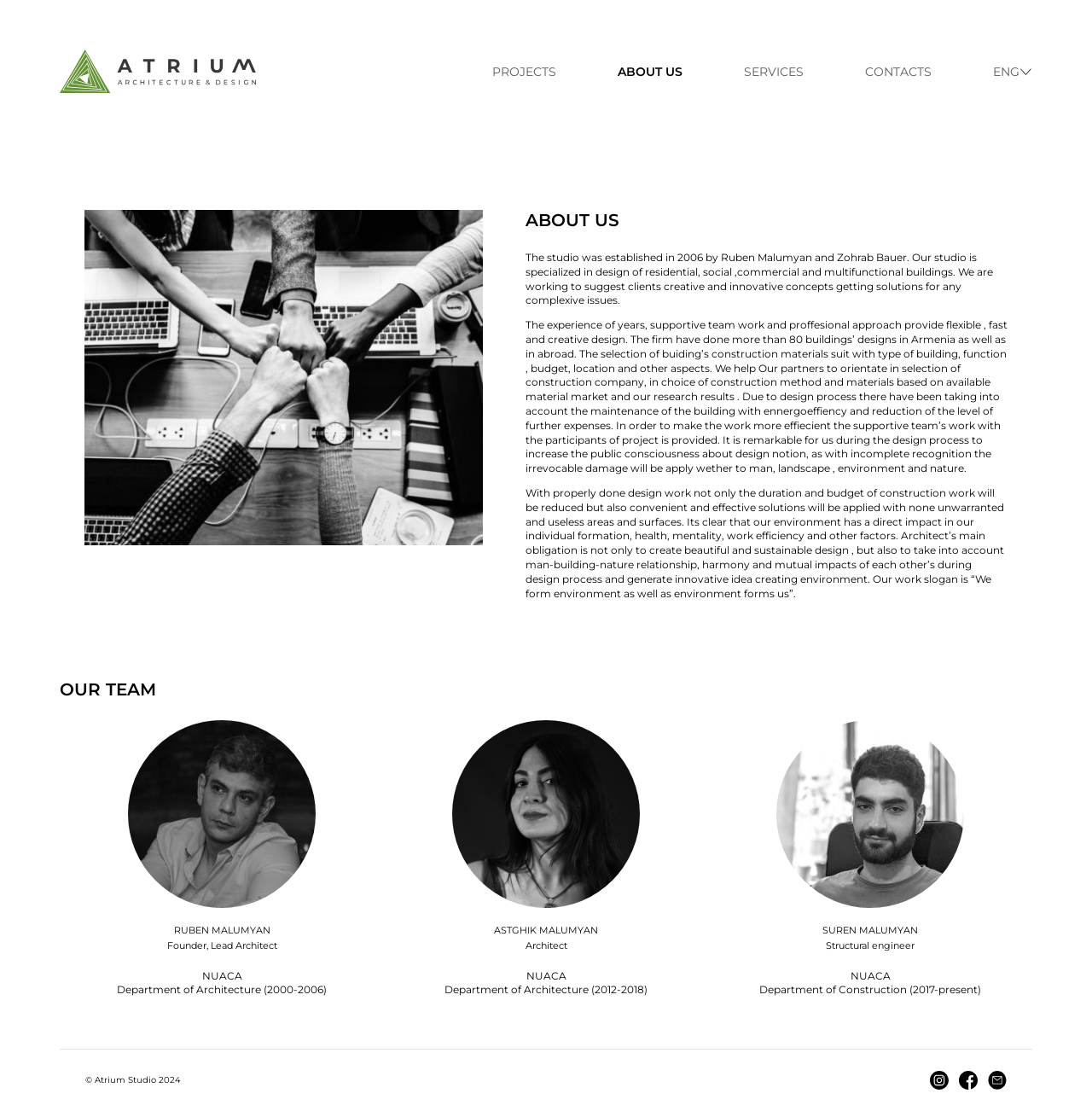Give a one-word or short phrase answer to this question: 
What is the profession of Suren Malumyan?

Structural engineer